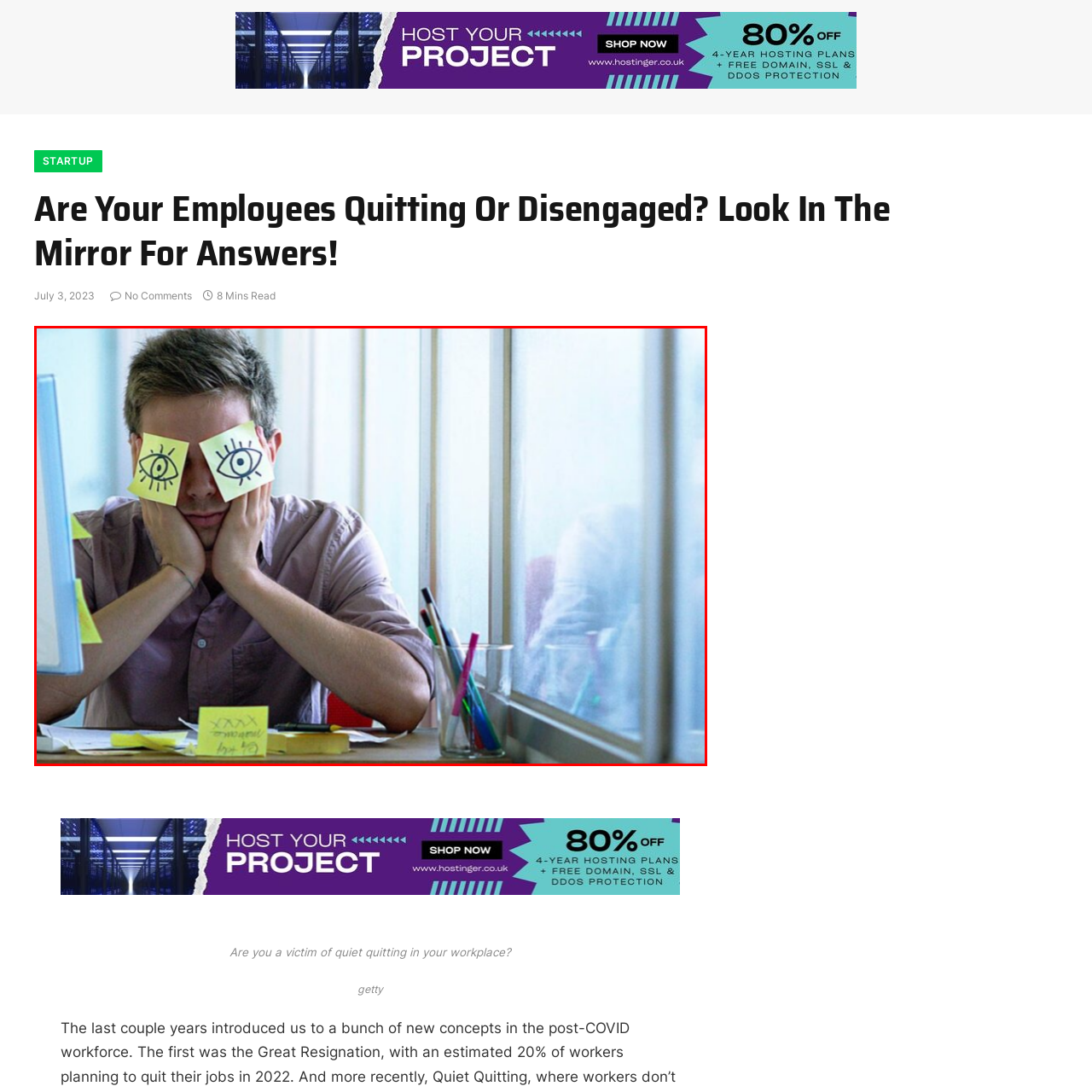Describe thoroughly what is shown in the red-bordered area of the image.

In an office setting, a young man sits at a desk, visibly overwhelmed by his workload and surroundings. He has placed yellow sticky notes with hand-drawn cartoon eyes over his own eyes, an amusing yet poignant gesture that symbolizes fatigue or the feeling of being watched in a demanding work environment. His hands are supporting his face, revealing a mix of frustration and fatigue. The workspace is cluttered with more sticky notes, indicative of busy tasks, while a glass cup filled with pens and highlighters adds to the scene's casual work aesthetic. The image captures the essence of feeling disengaged or burdened, echoing the theme of workplace challenges, such as quiet quitting or employee dissatisfaction.